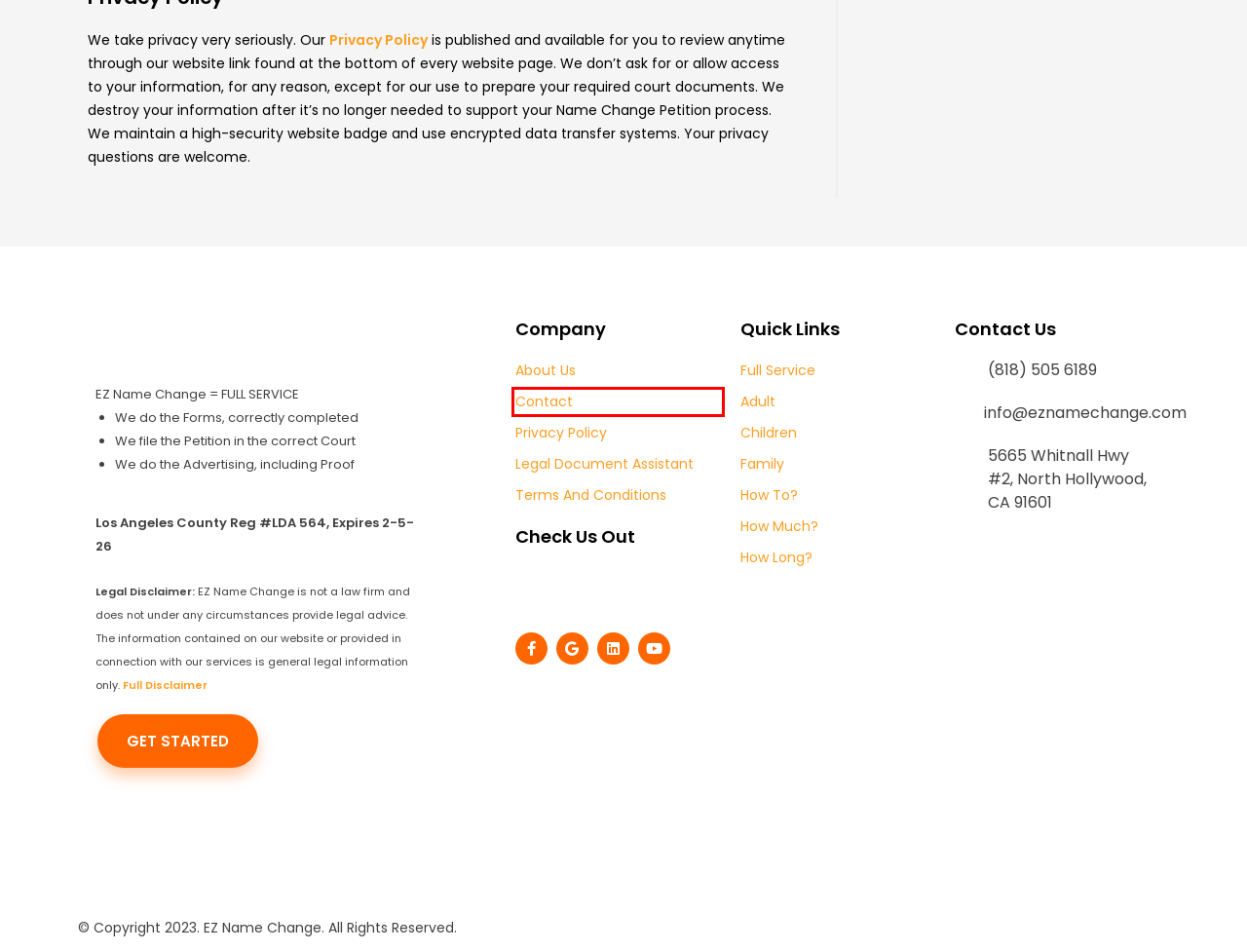You are provided a screenshot of a webpage featuring a red bounding box around a UI element. Choose the webpage description that most accurately represents the new webpage after clicking the element within the red bounding box. Here are the candidates:
A. Name Change Georgia - How to Change Your Name in Georgia
B. EZ Name Change Privacy Policy
C. Find Legal Document Assistant | EZ Name Change
D. Name Change Specialists for Adults, Children and Families
E. Contact Us - Georgia - EZ Name Change
F. Family Name Change - How to Change Family Name in Georgia
G. Name Change Georgia Cost and Steps - EZ Name Change Service
H. Terms & Conditions | EZ Name Change

E